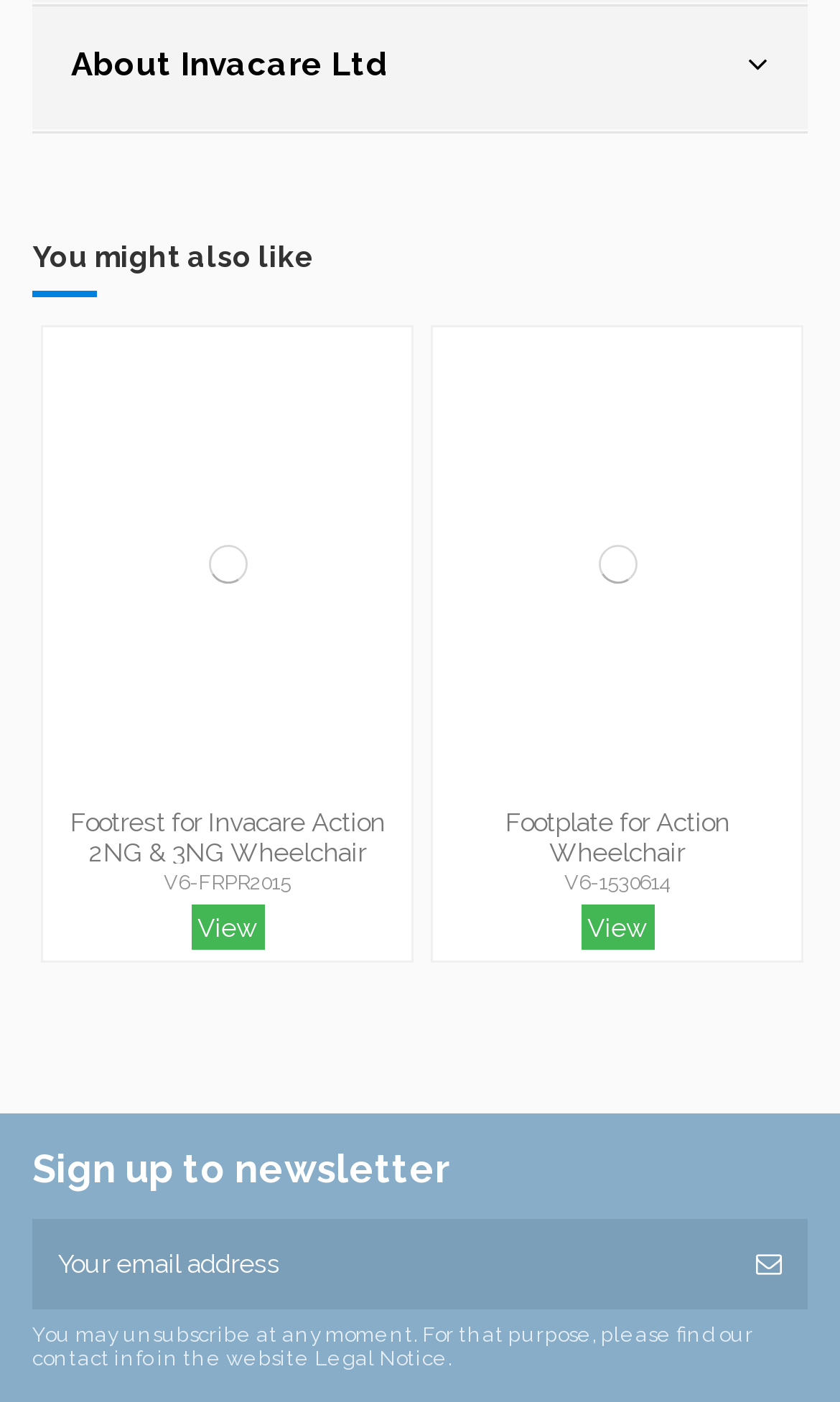With reference to the image, please provide a detailed answer to the following question: What type of content is displayed in the articles?

The articles on the webpage display product information, including images, product names, and links to compare or view the products. This suggests that the webpage is an e-commerce website or a product catalog.